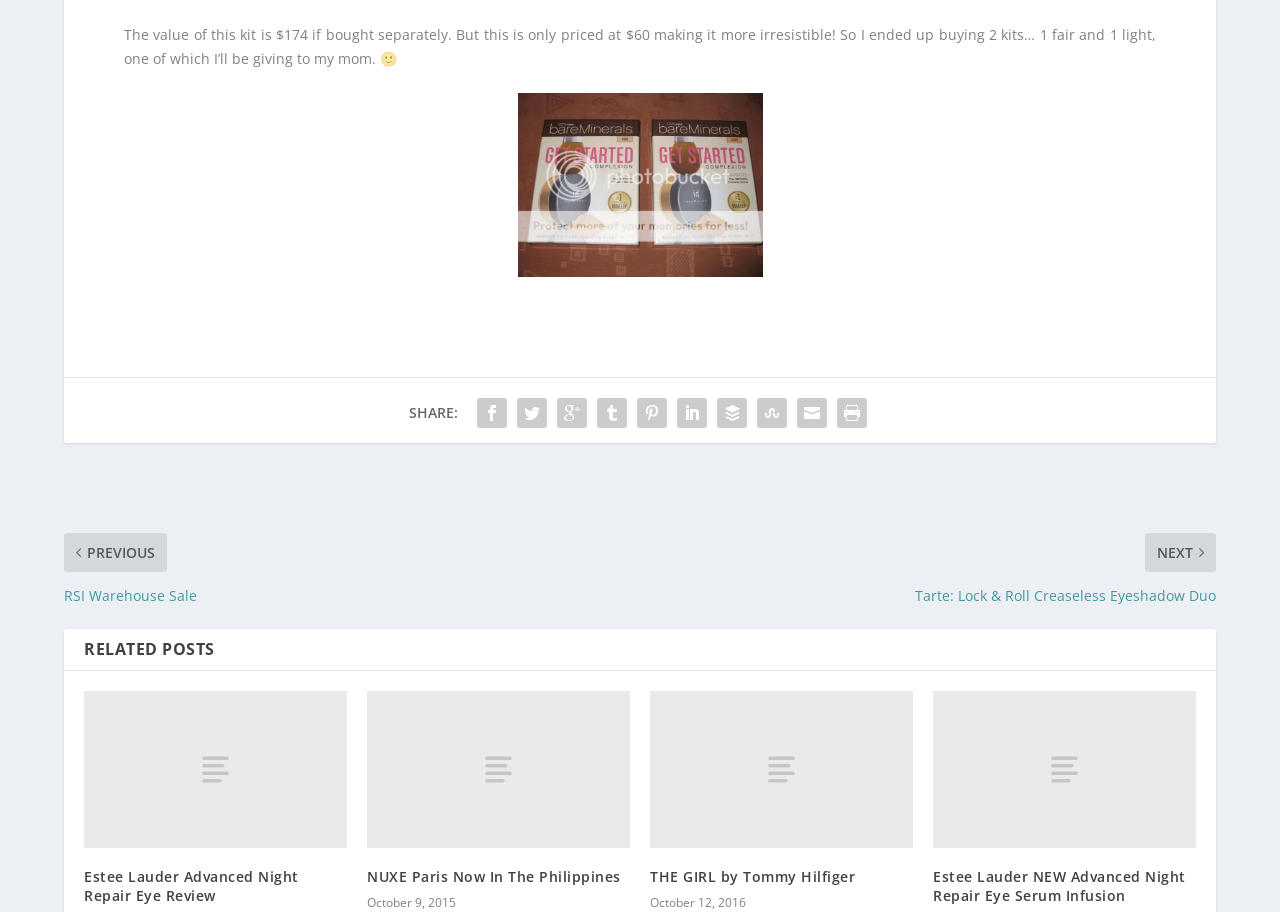Provide a one-word or brief phrase answer to the question:
How many related posts are listed?

4